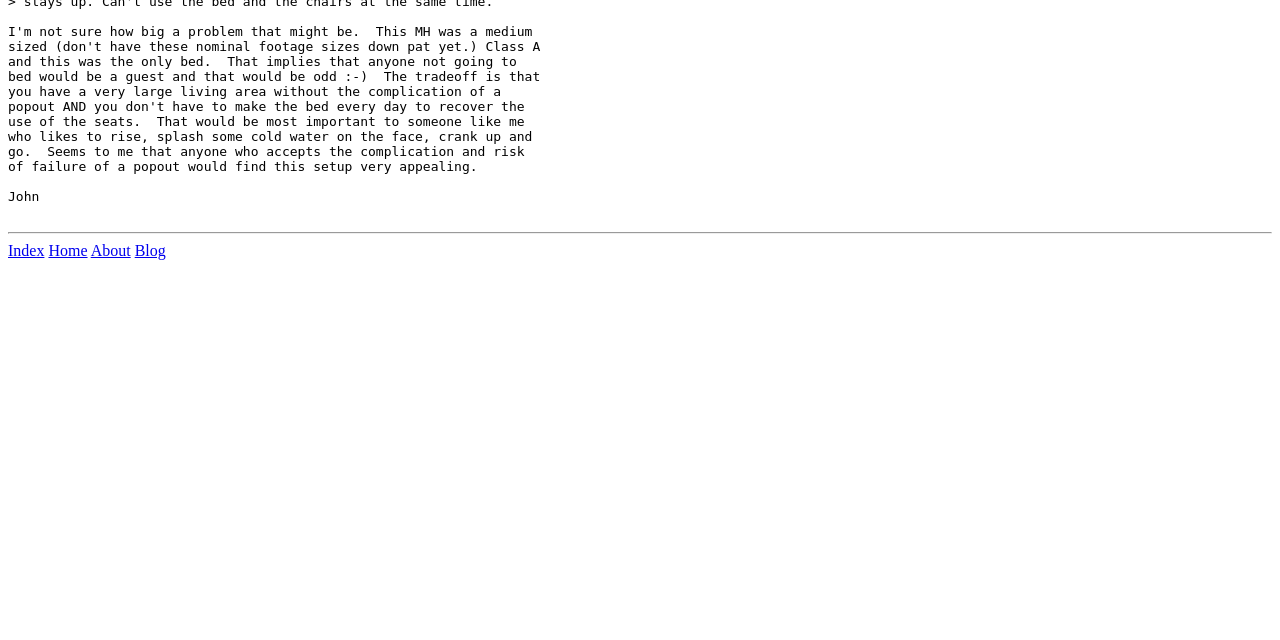Given the element description, predict the bounding box coordinates in the format (top-left x, top-left y, bottom-right x, bottom-right y). Make sure all values are between 0 and 1. Here is the element description: Knowledge Hub

None